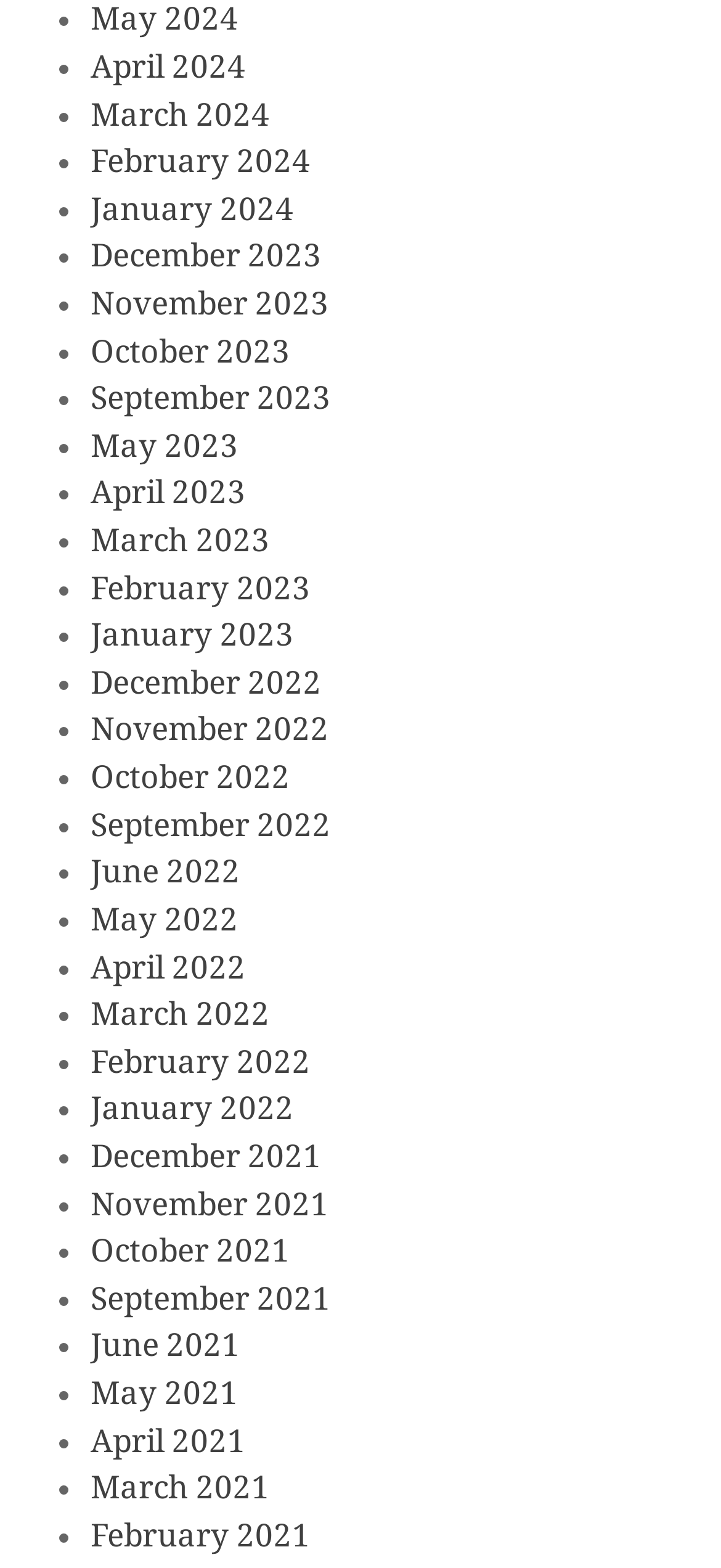How many months are listed in total?
Please give a detailed and thorough answer to the question, covering all relevant points.

I counted the number of links in the list, and there are 24 months listed, ranging from May 2024 to February 2021.